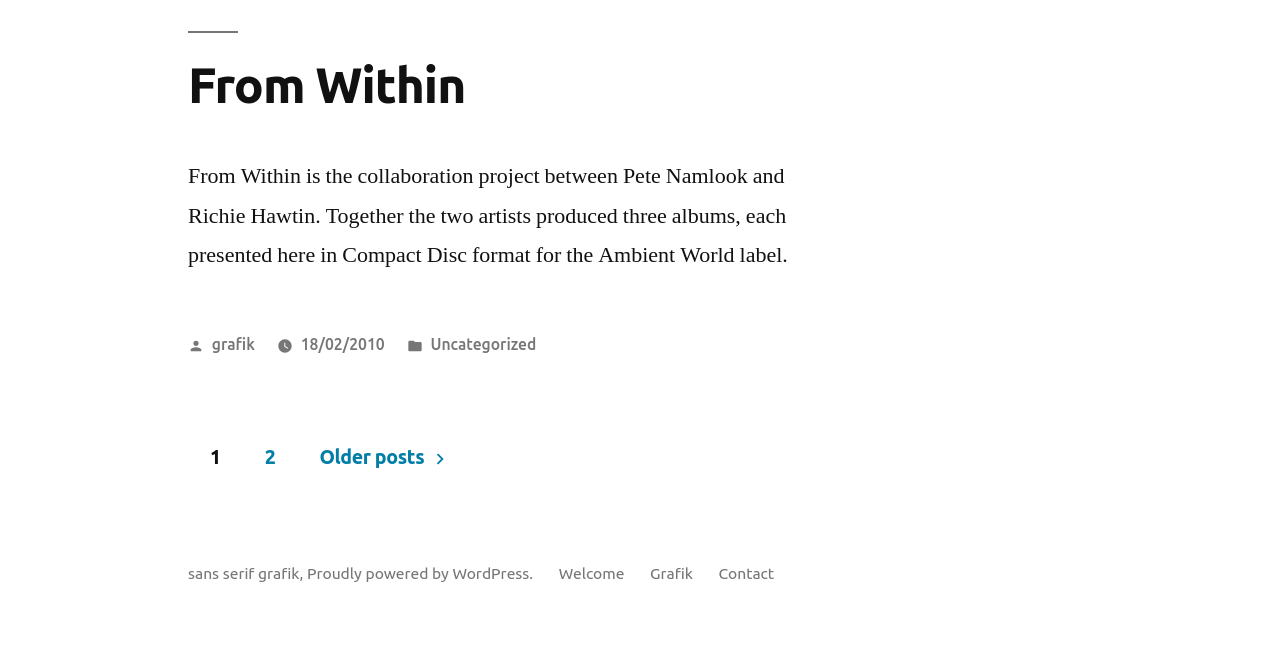Answer the question with a brief word or phrase:
How many navigation sections are on the webpage?

2